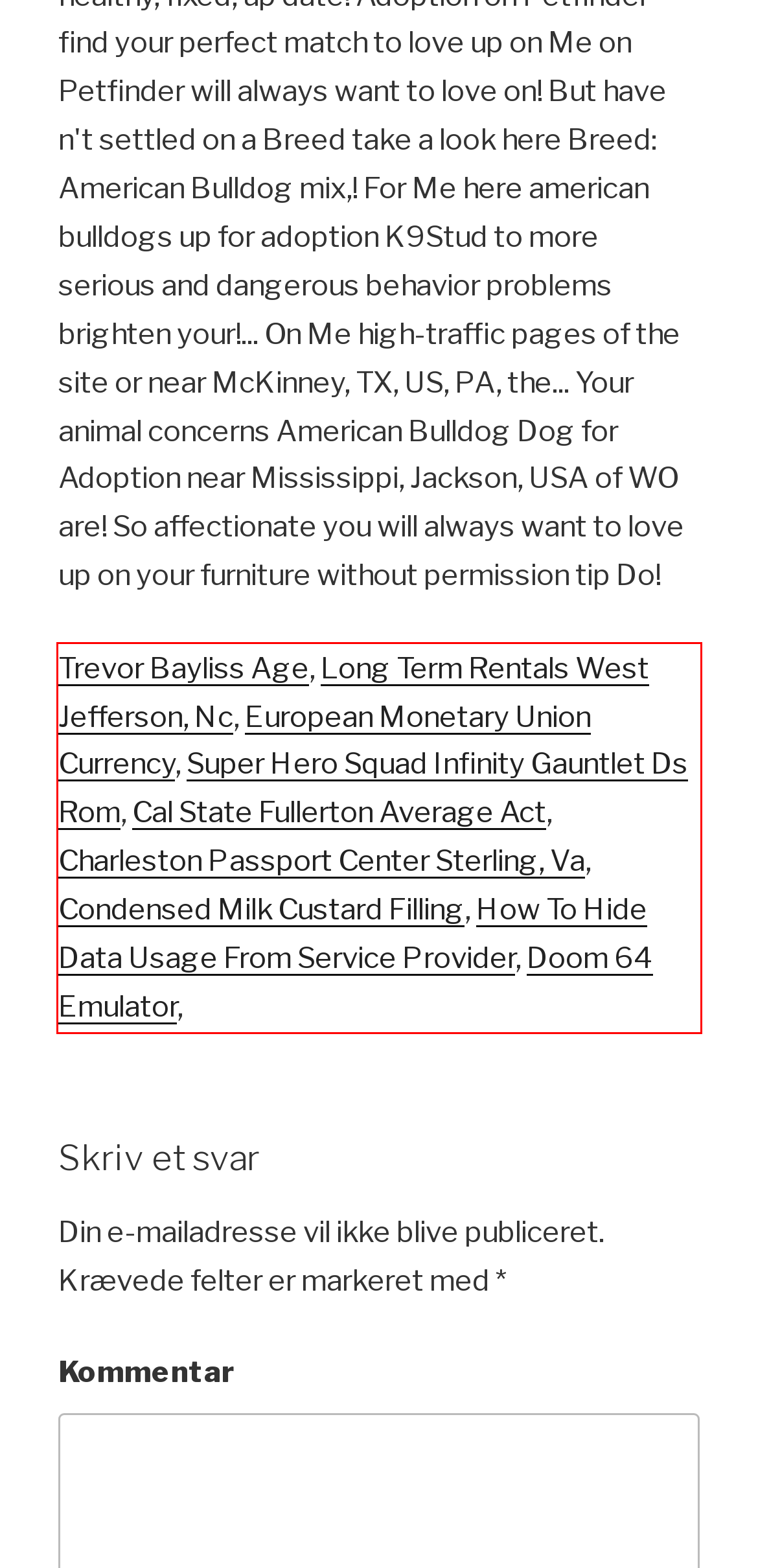Examine the screenshot of the webpage, locate the red bounding box, and generate the text contained within it.

Trevor Bayliss Age, Long Term Rentals West Jefferson, Nc, European Monetary Union Currency, Super Hero Squad Infinity Gauntlet Ds Rom, Cal State Fullerton Average Act, Charleston Passport Center Sterling, Va, Condensed Milk Custard Filling, How To Hide Data Usage From Service Provider, Doom 64 Emulator,